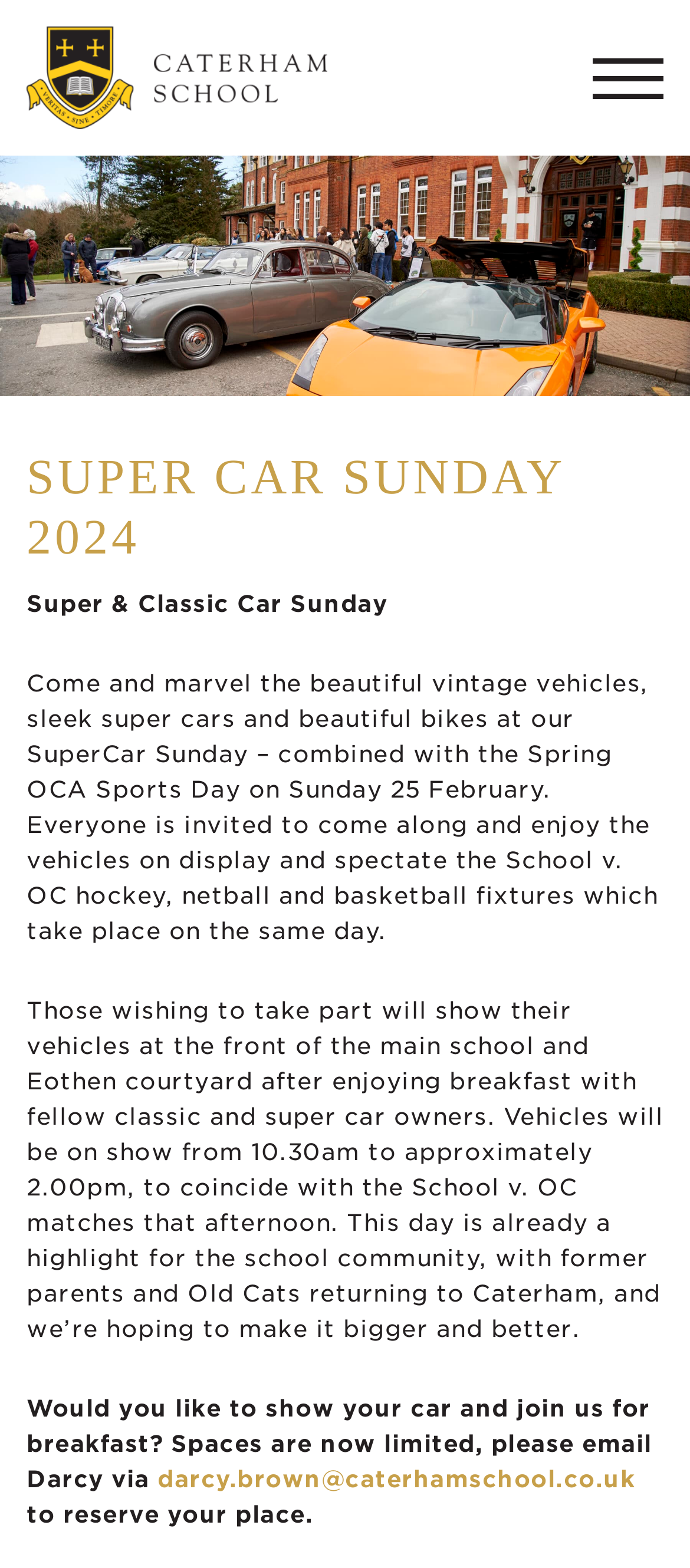Determine the bounding box of the UI component based on this description: "Toggle navigation". The bounding box coordinates should be four float values between 0 and 1, i.e., [left, top, right, bottom].

[0.859, 0.037, 0.962, 0.065]